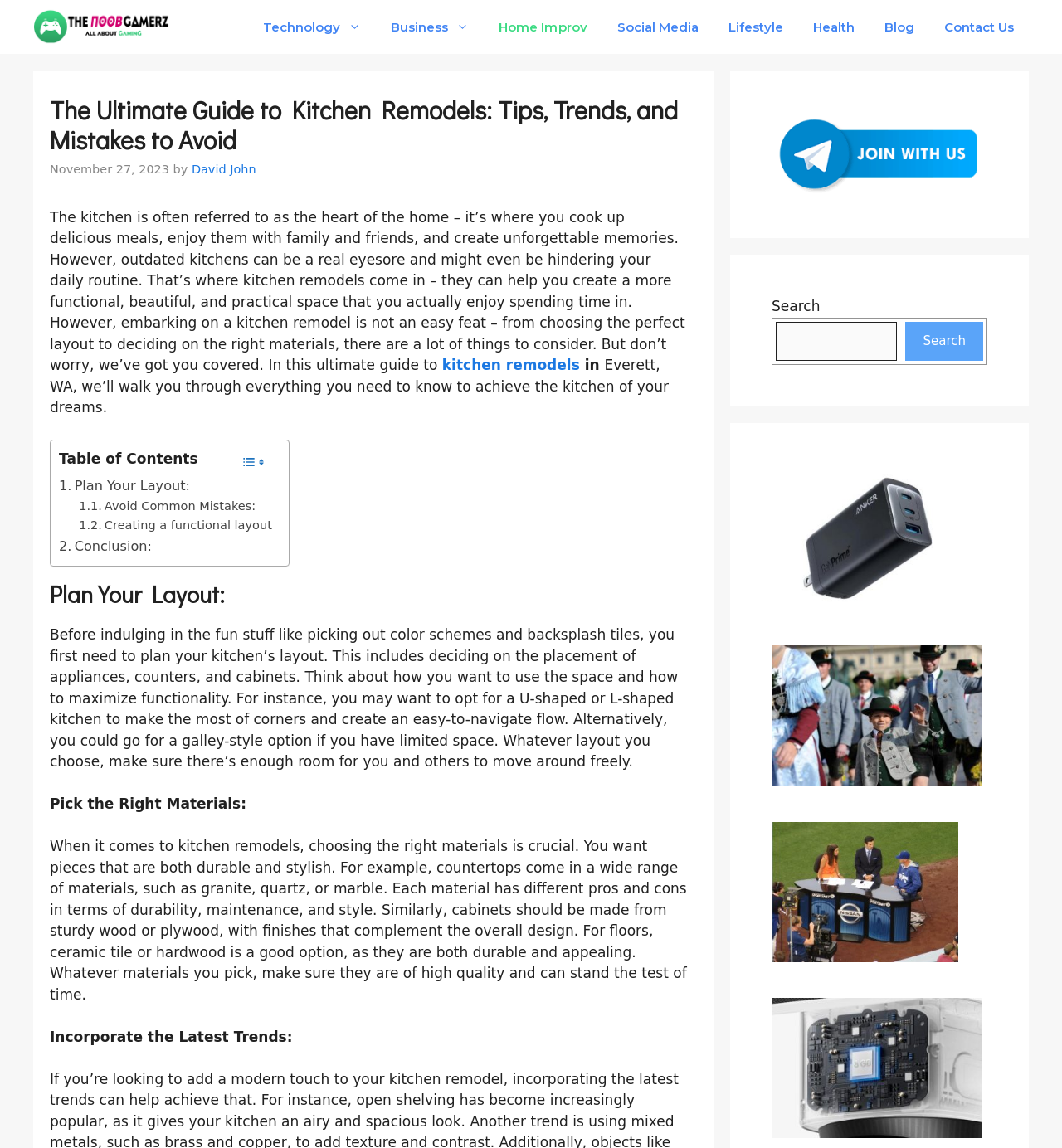Please identify the bounding box coordinates of the area that needs to be clicked to follow this instruction: "Toggle the table of content".

[0.221, 0.391, 0.256, 0.414]